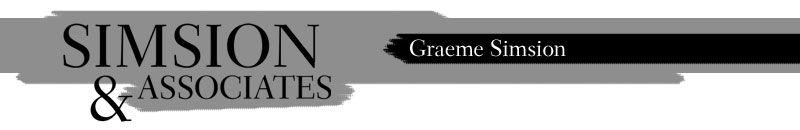What is the font style of the company name?
Please give a detailed and thorough answer to the question, covering all relevant points.

The caption describes the company name 'Simsion & Associates' as being prominently displayed in an elegant, bold font, suggesting a professional and modern look.